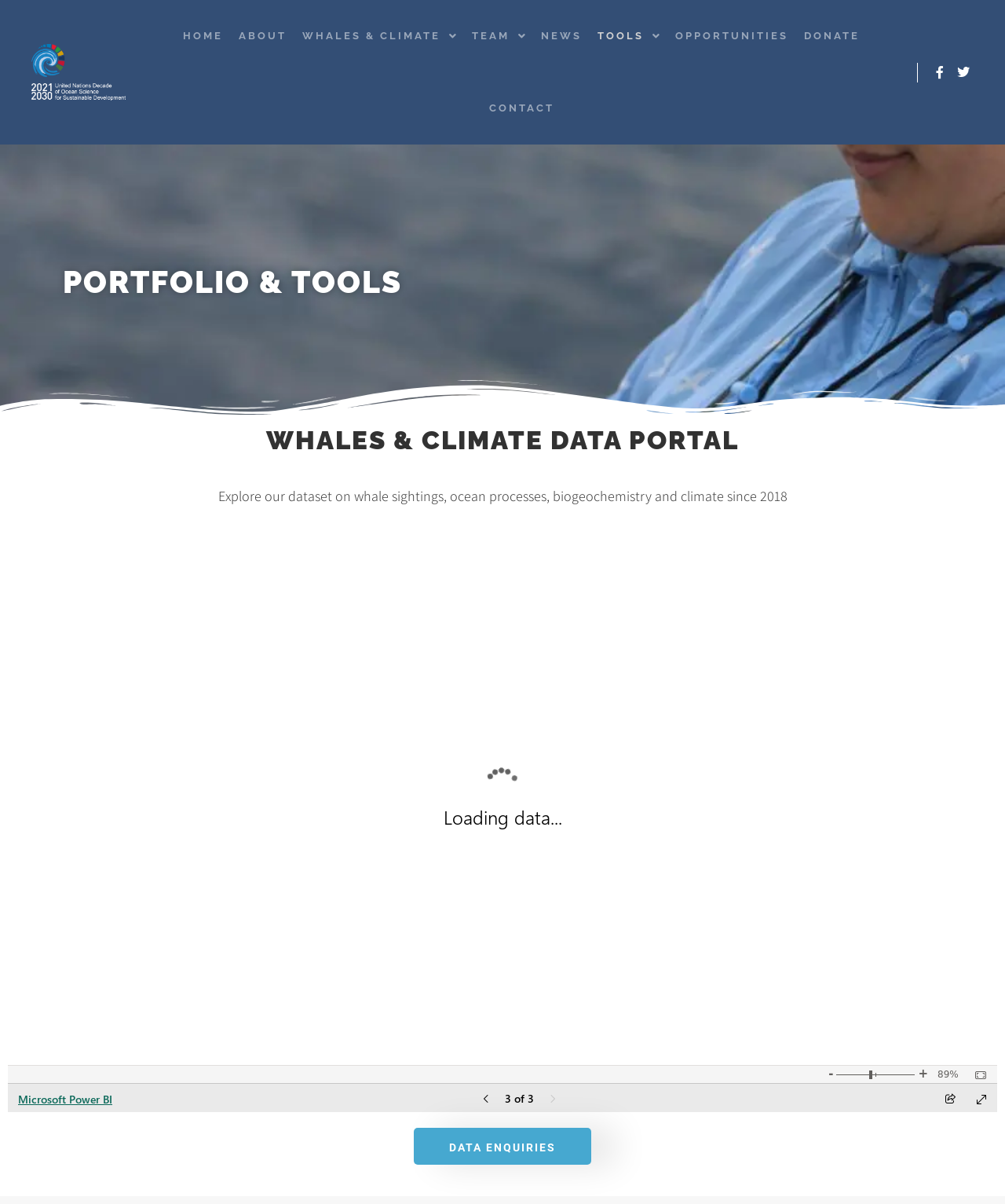How many social media links are there?
Answer the question with a thorough and detailed explanation.

I counted the number of social media links in the top right corner of the page, which are represented by icons.